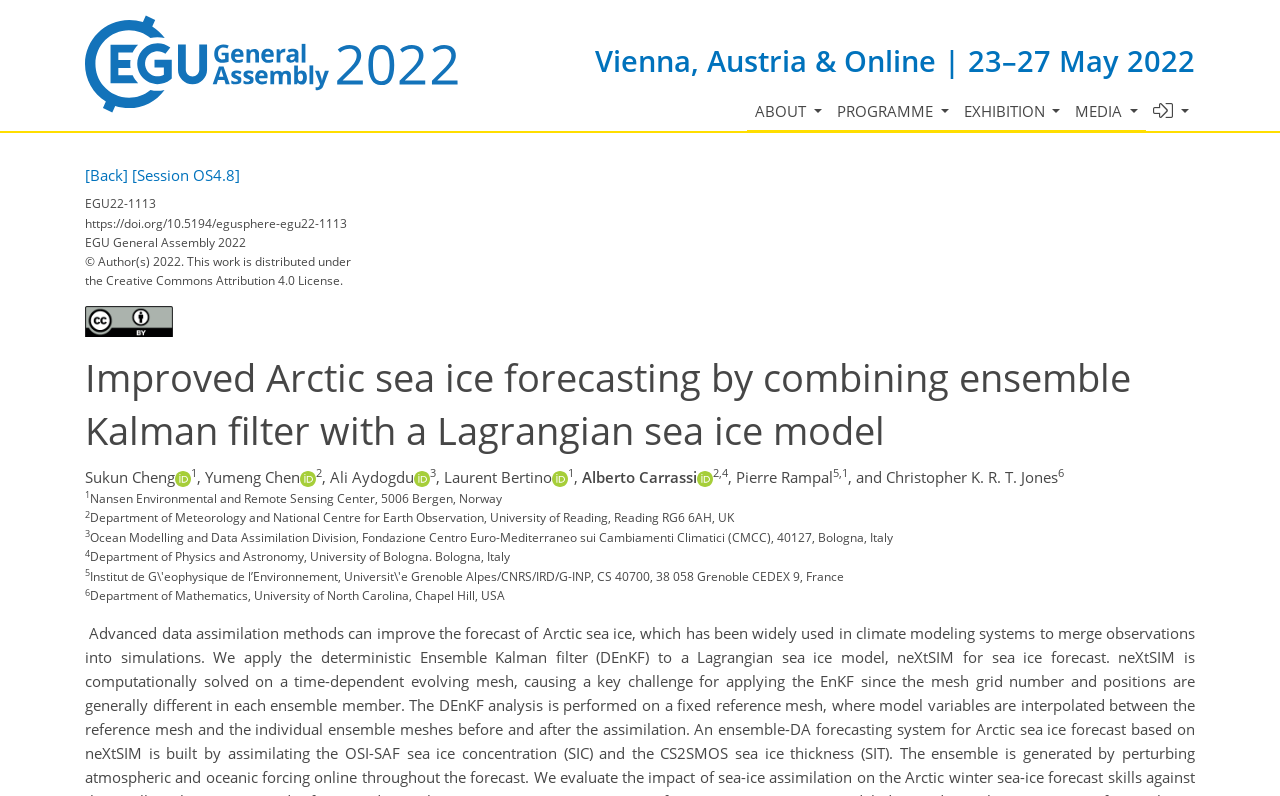Based on the provided description, "About", find the bounding box of the corresponding UI element in the screenshot.

[0.584, 0.115, 0.648, 0.166]